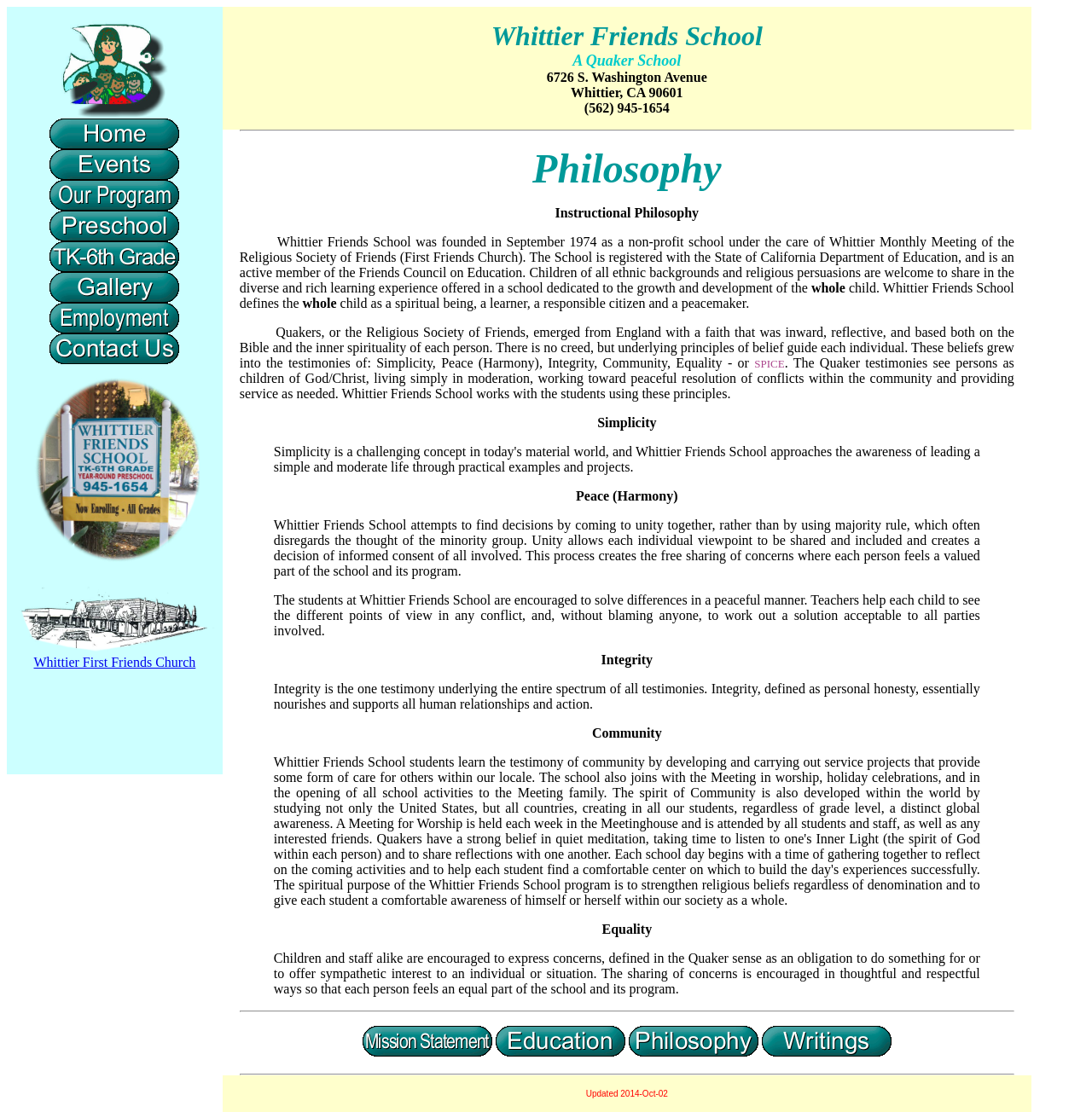When was the webpage last updated?
Using the picture, provide a one-word or short phrase answer.

2014-Oct-02